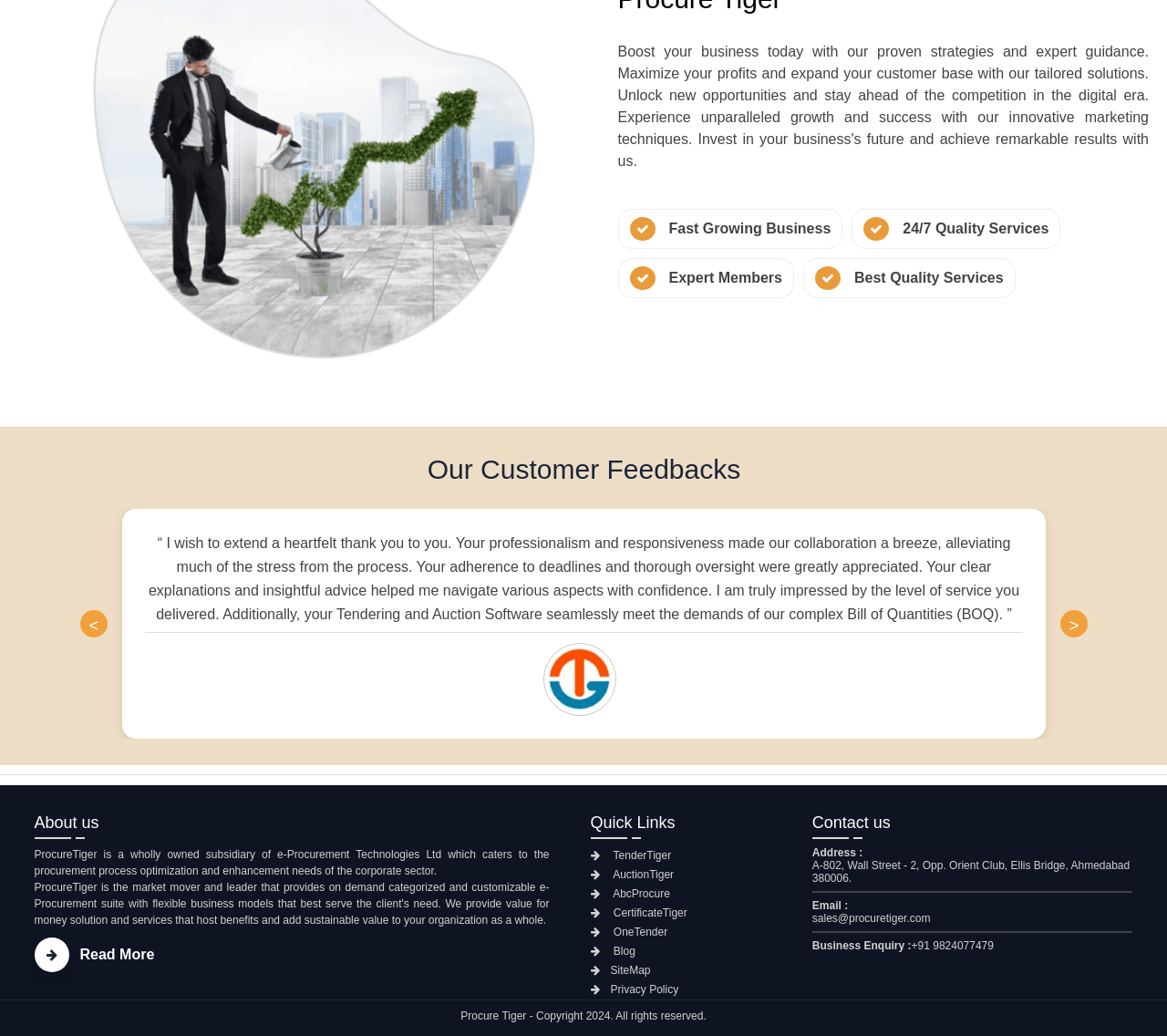Please identify the coordinates of the bounding box for the clickable region that will accomplish this instruction: "Explore insurance options".

None